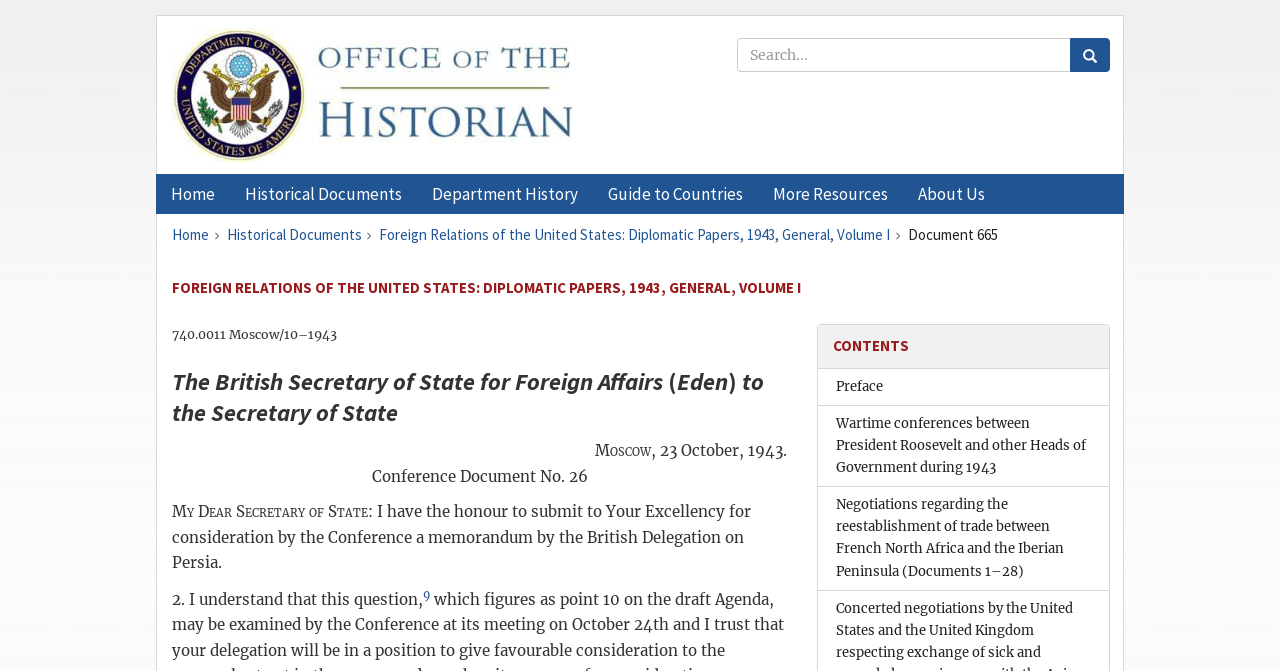Locate the bounding box coordinates of the element that should be clicked to fulfill the instruction: "Search for historical documents".

[0.576, 0.057, 0.867, 0.107]